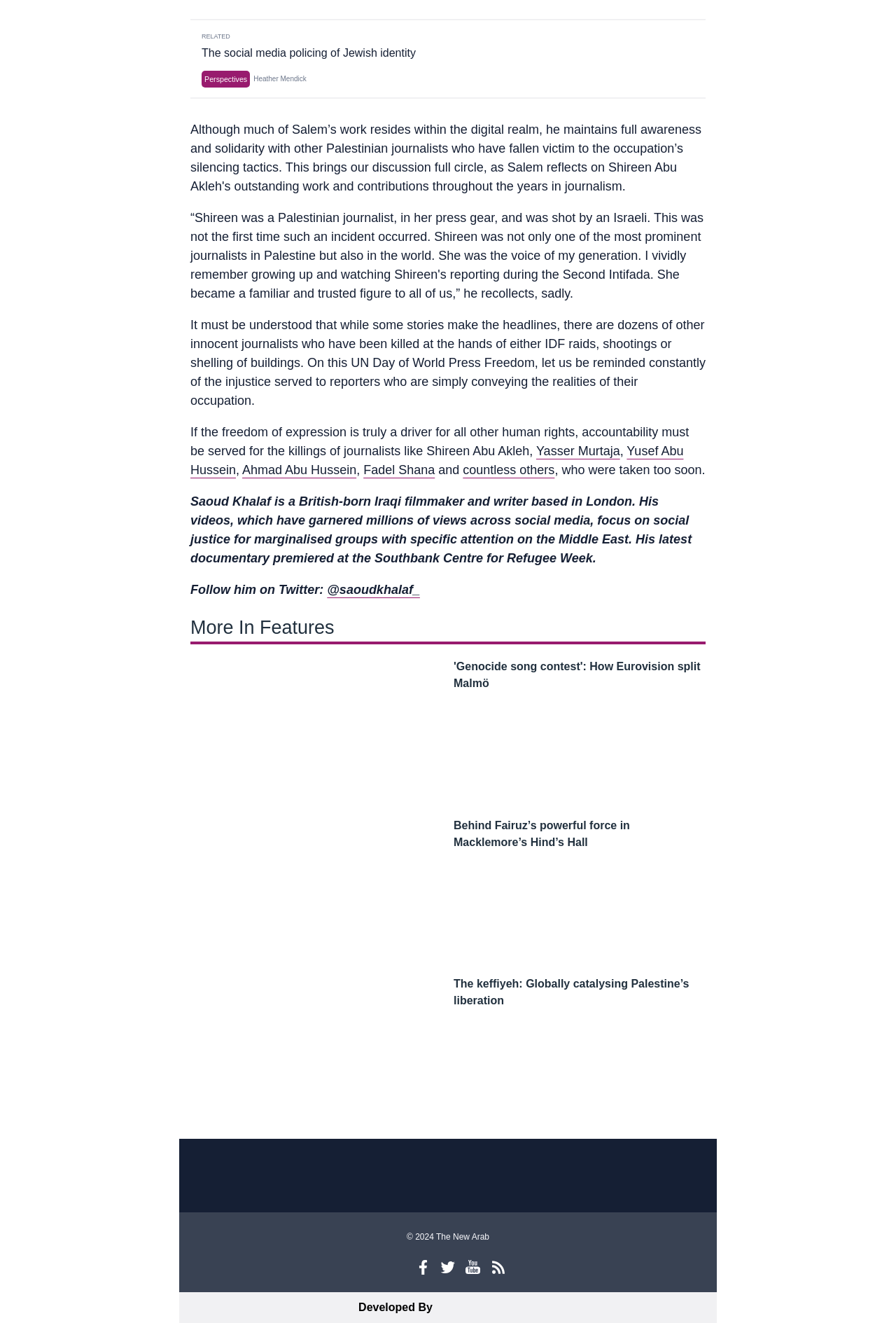Identify the bounding box for the described UI element. Provide the coordinates in (top-left x, top-left y, bottom-right x, bottom-right y) format with values ranging from 0 to 1: parent_node: Developed By

[0.491, 0.982, 0.6, 0.994]